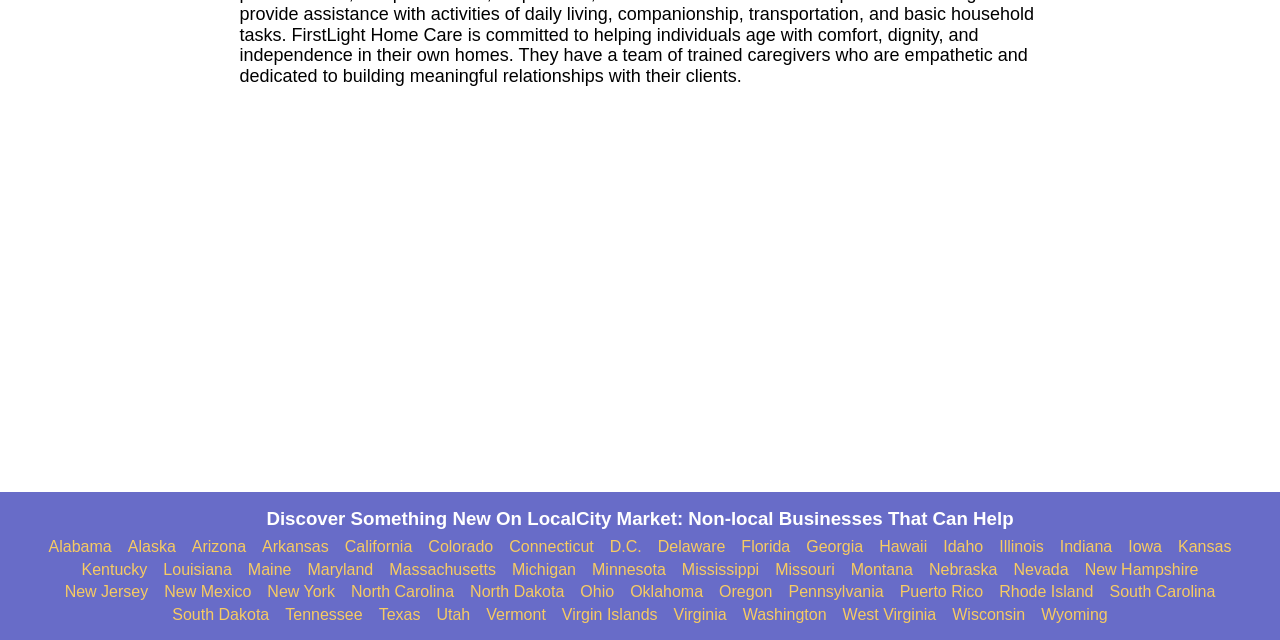Given the webpage screenshot and the description, determine the bounding box coordinates (top-left x, top-left y, bottom-right x, bottom-right y) that define the location of the UI element matching this description: Minnesota

[0.462, 0.876, 0.52, 0.905]